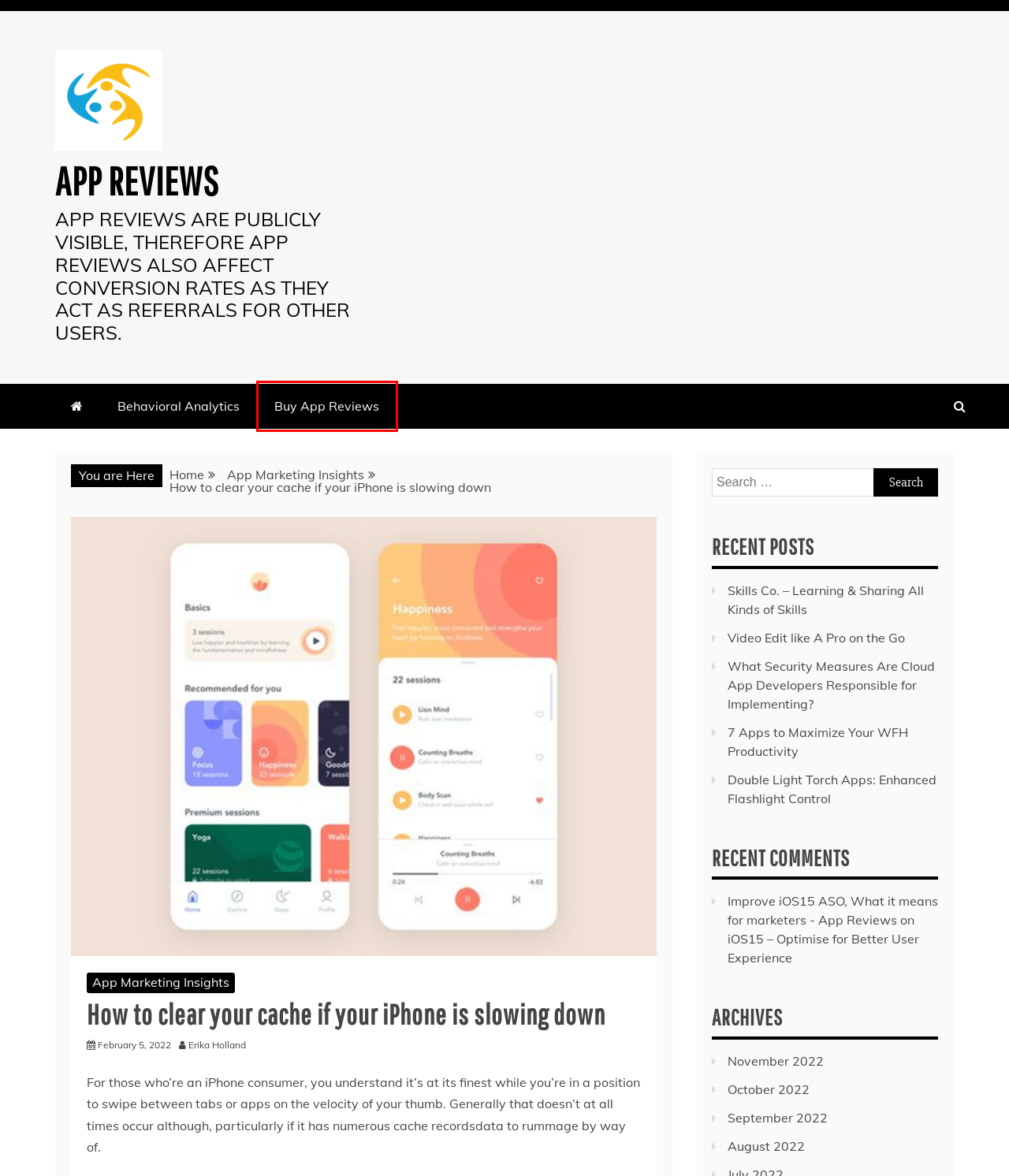Review the webpage screenshot and focus on the UI element within the red bounding box. Select the best-matching webpage description for the new webpage that follows after clicking the highlighted element. Here are the candidates:
A. November, 2022 - App Reviews
B. App Reviews - Boost Conversion Rates & Drive App Downloads.
C. Behavioral Analytics - App Reviews
D. App Marketing Insights - App Reviews
E. 7 Apps to Maximize Your WFH Productivity - App Reviews
F. iOS15 – Optimise for Better User Experience - App Reviews
G. Buy App Reviews - App Reviews
H. October, 2022 - App Reviews

G